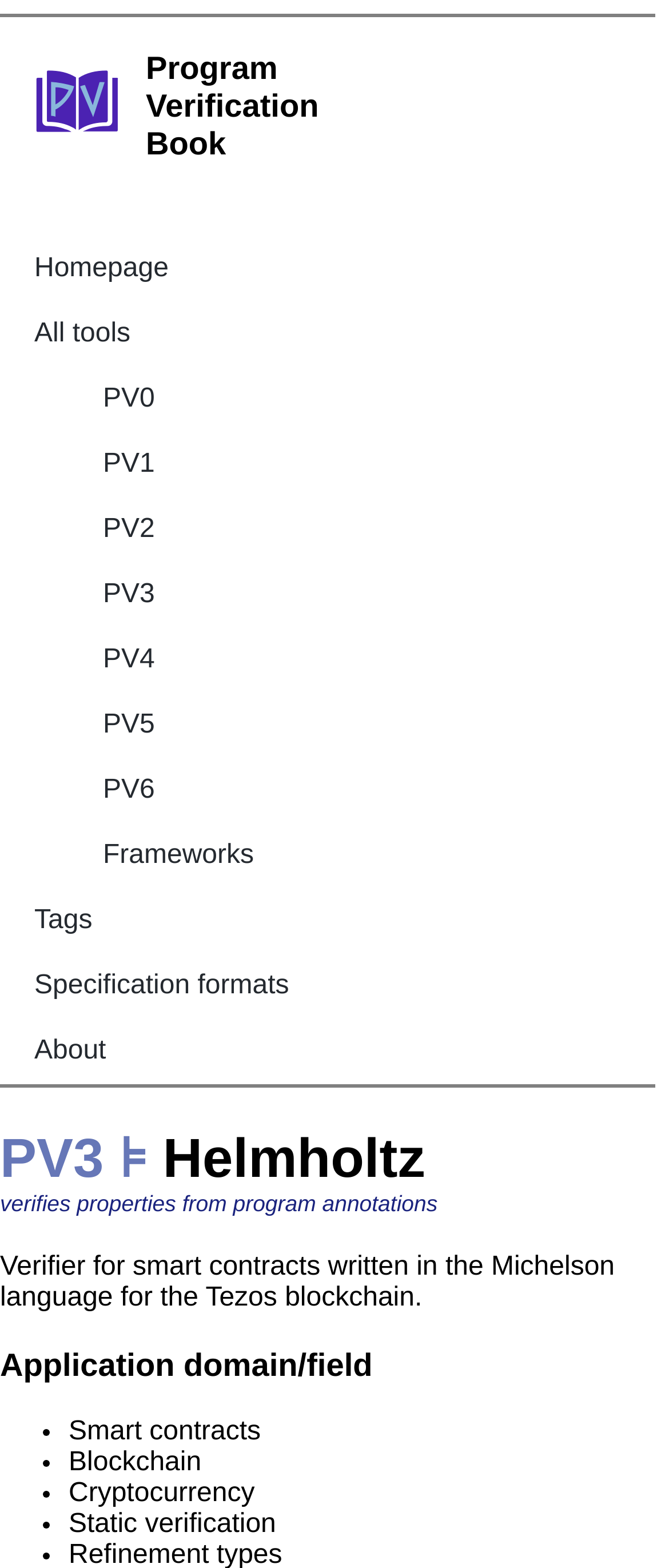Please identify the bounding box coordinates of the area that needs to be clicked to follow this instruction: "View PV3".

[0.0, 0.719, 0.155, 0.758]